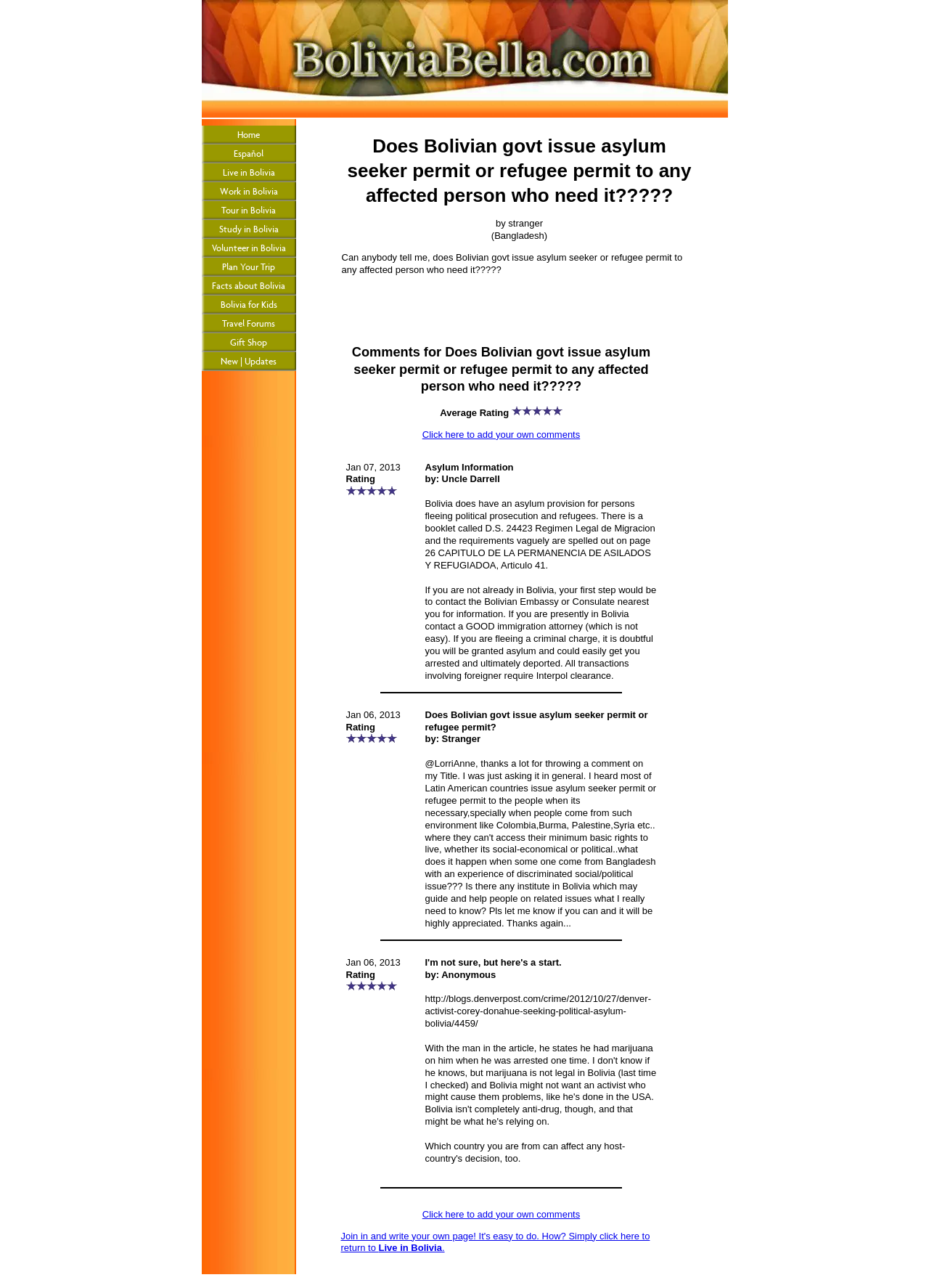How many comments are displayed on this webpage?
Refer to the image and provide a one-word or short phrase answer.

3